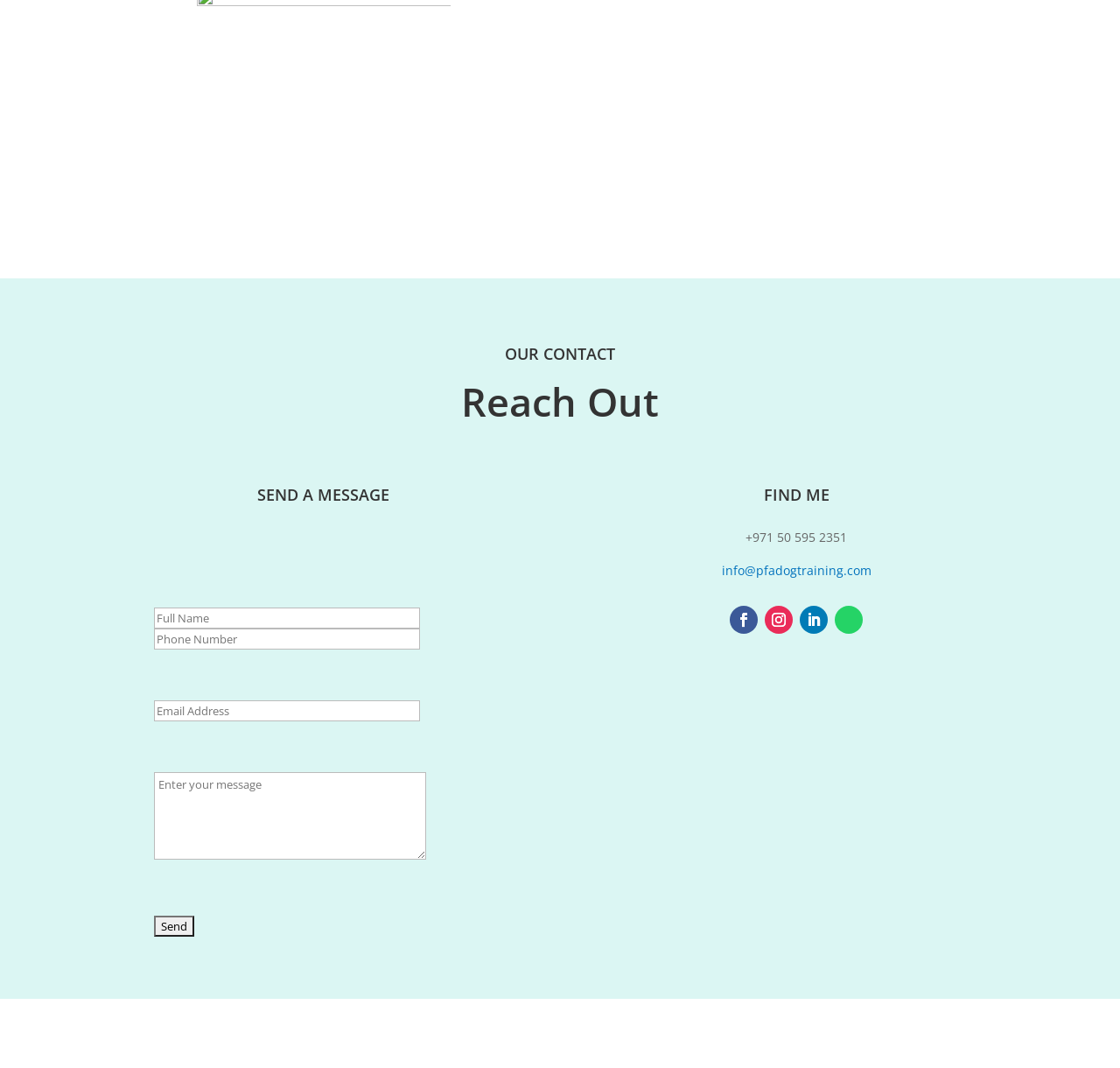Return the bounding box coordinates of the UI element that corresponds to this description: "name="message" placeholder="Enter your message"". The coordinates must be given as four float numbers in the range of 0 and 1, [left, top, right, bottom].

[0.138, 0.707, 0.407, 0.776]